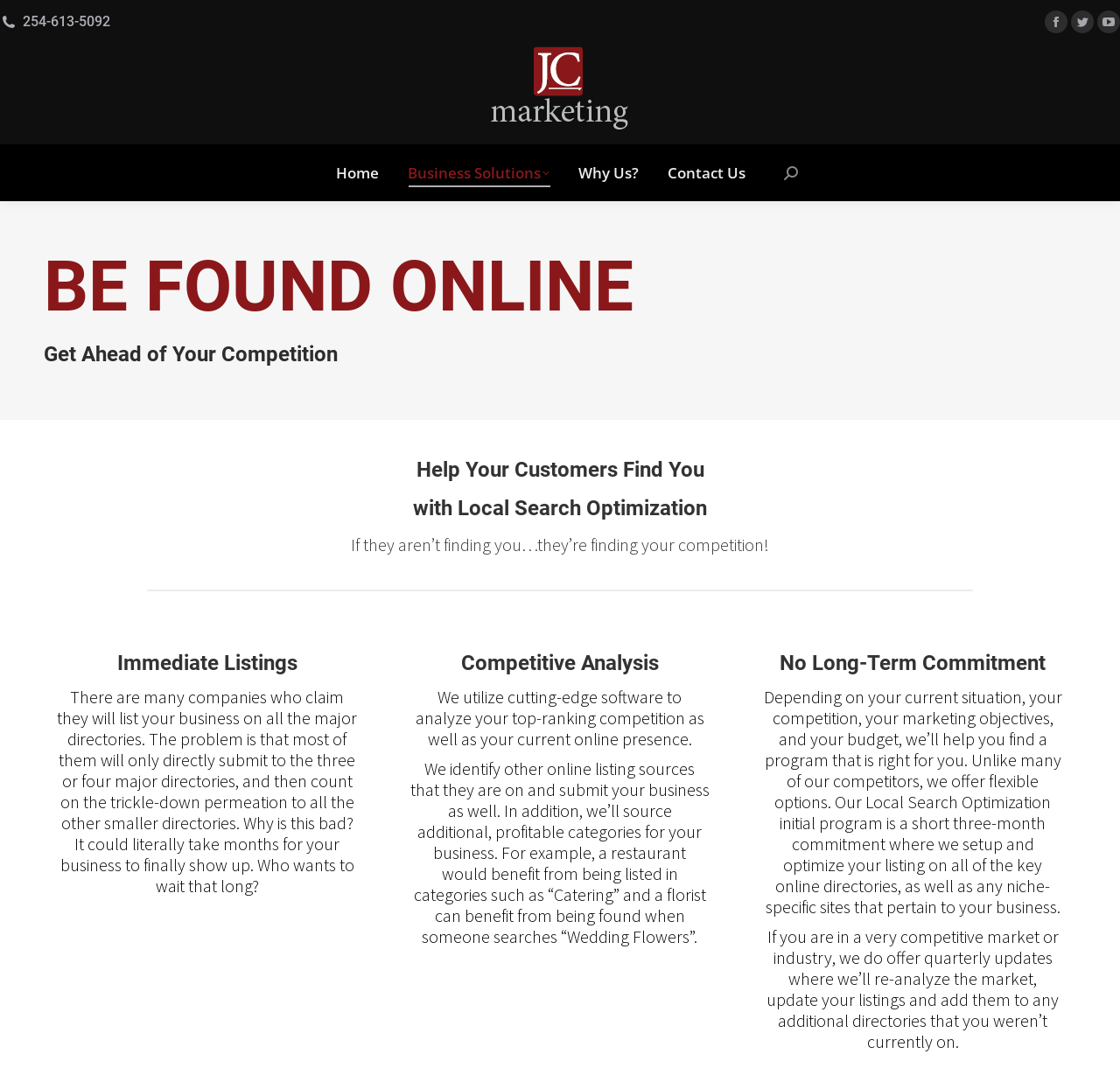What is the first menu item on the top navigation bar?
By examining the image, provide a one-word or phrase answer.

Home